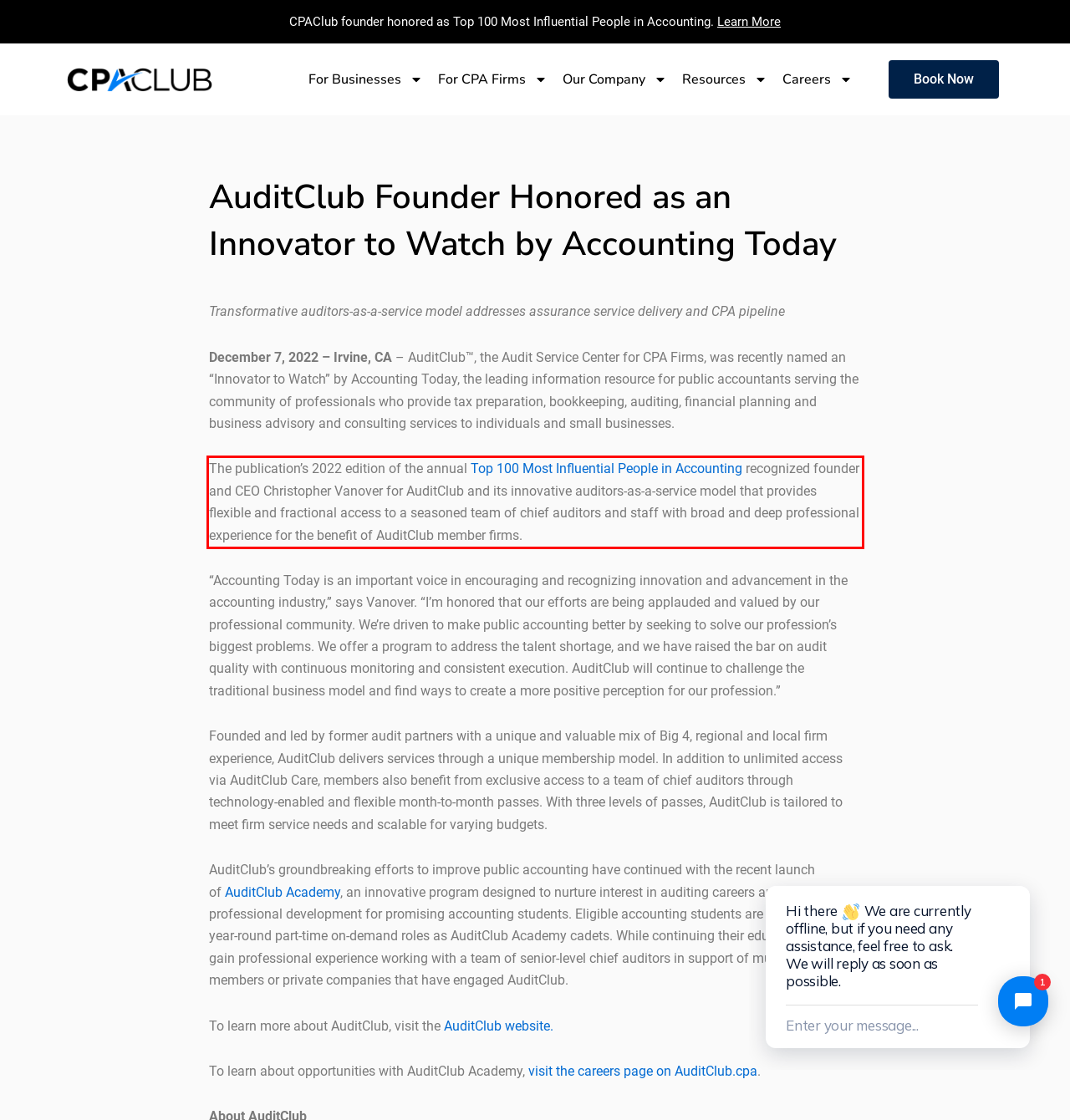From the provided screenshot, extract the text content that is enclosed within the red bounding box.

The publication’s 2022 edition of the annual Top 100 Most Influential People in Accounting recognized founder and CEO Christopher Vanover for AuditClub and its innovative auditors-as-a-service model that provides flexible and fractional access to a seasoned team of chief auditors and staff with broad and deep professional experience for the benefit of AuditClub member firms.